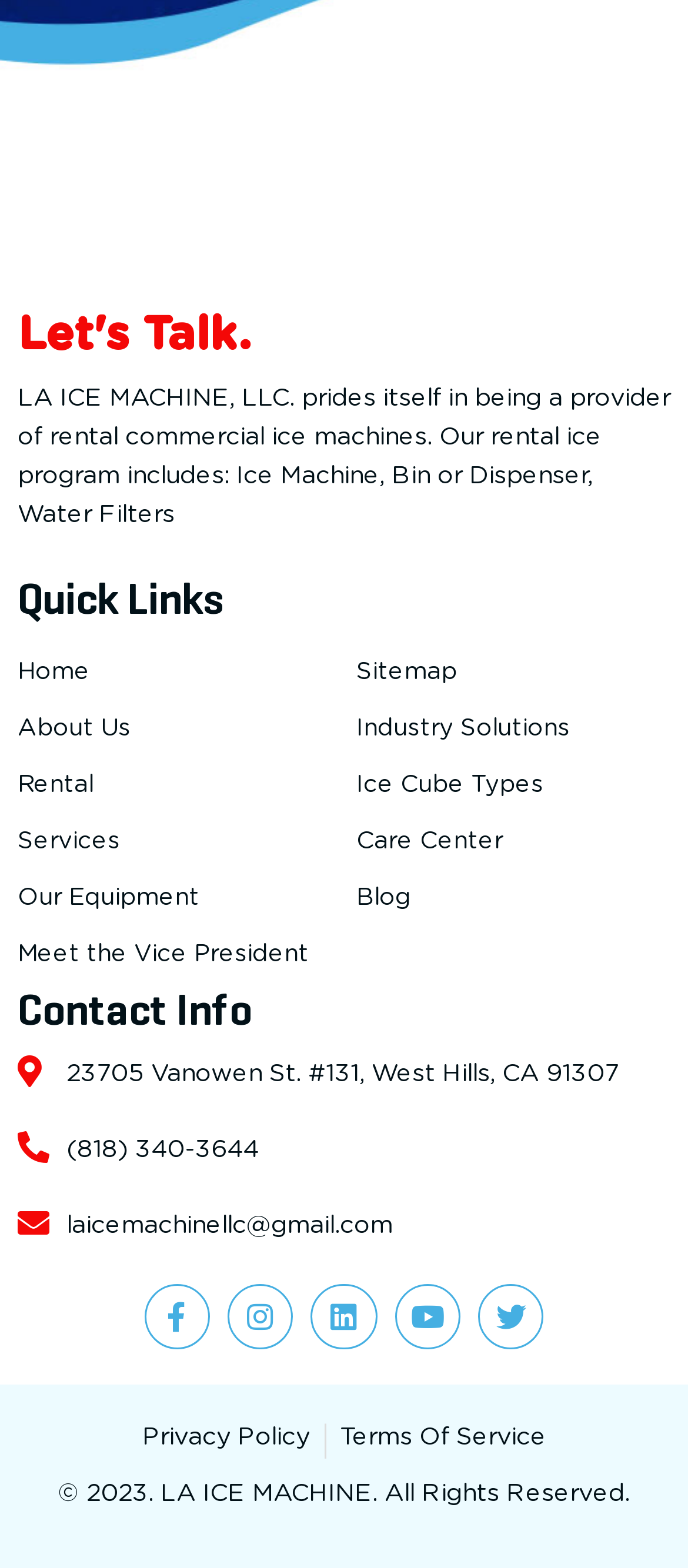Please locate the bounding box coordinates of the region I need to click to follow this instruction: "Click on the 'Home' link".

[0.026, 0.41, 0.482, 0.446]